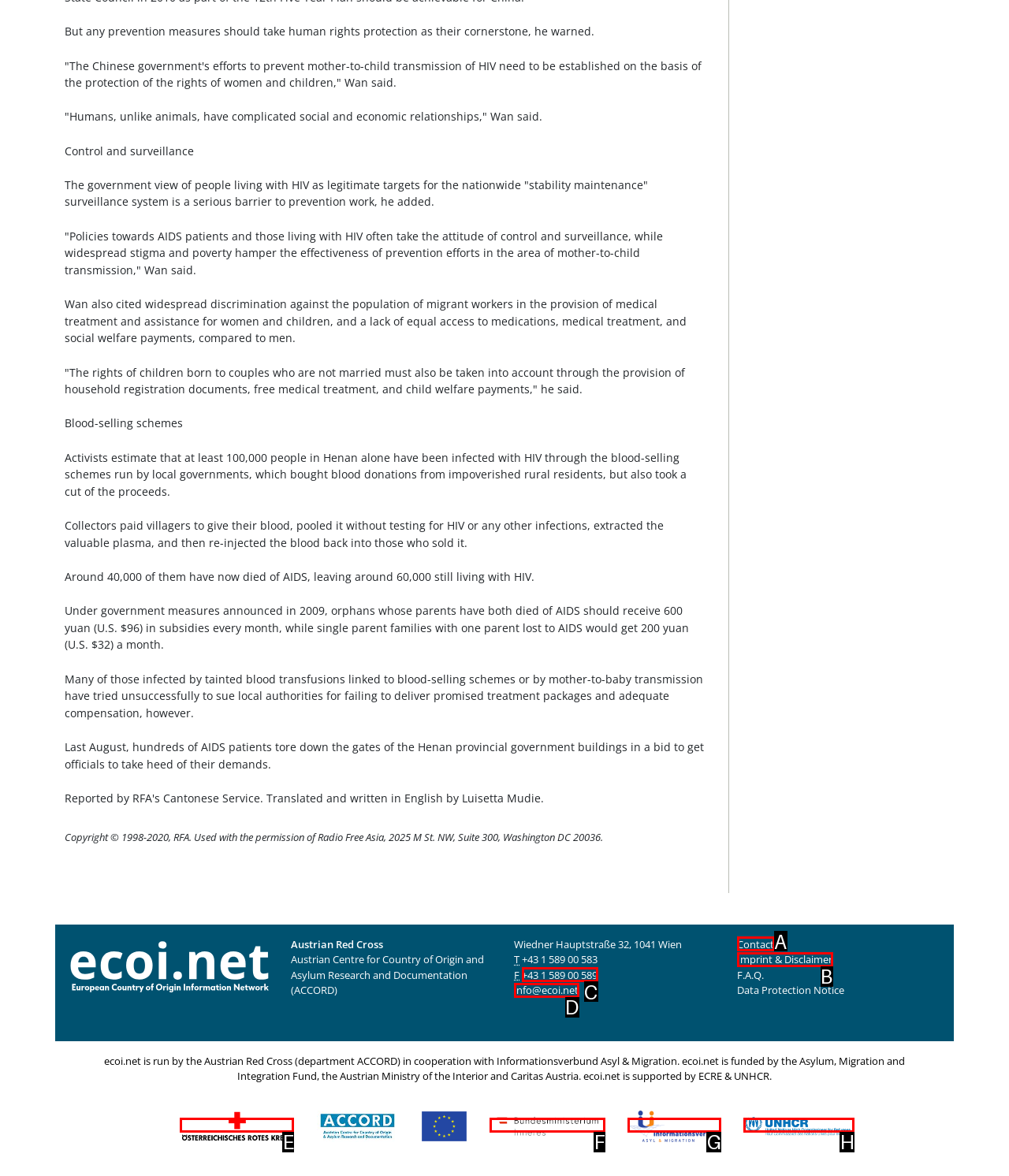Tell me which one HTML element best matches the description: Imprint & Disclaimer
Answer with the option's letter from the given choices directly.

B